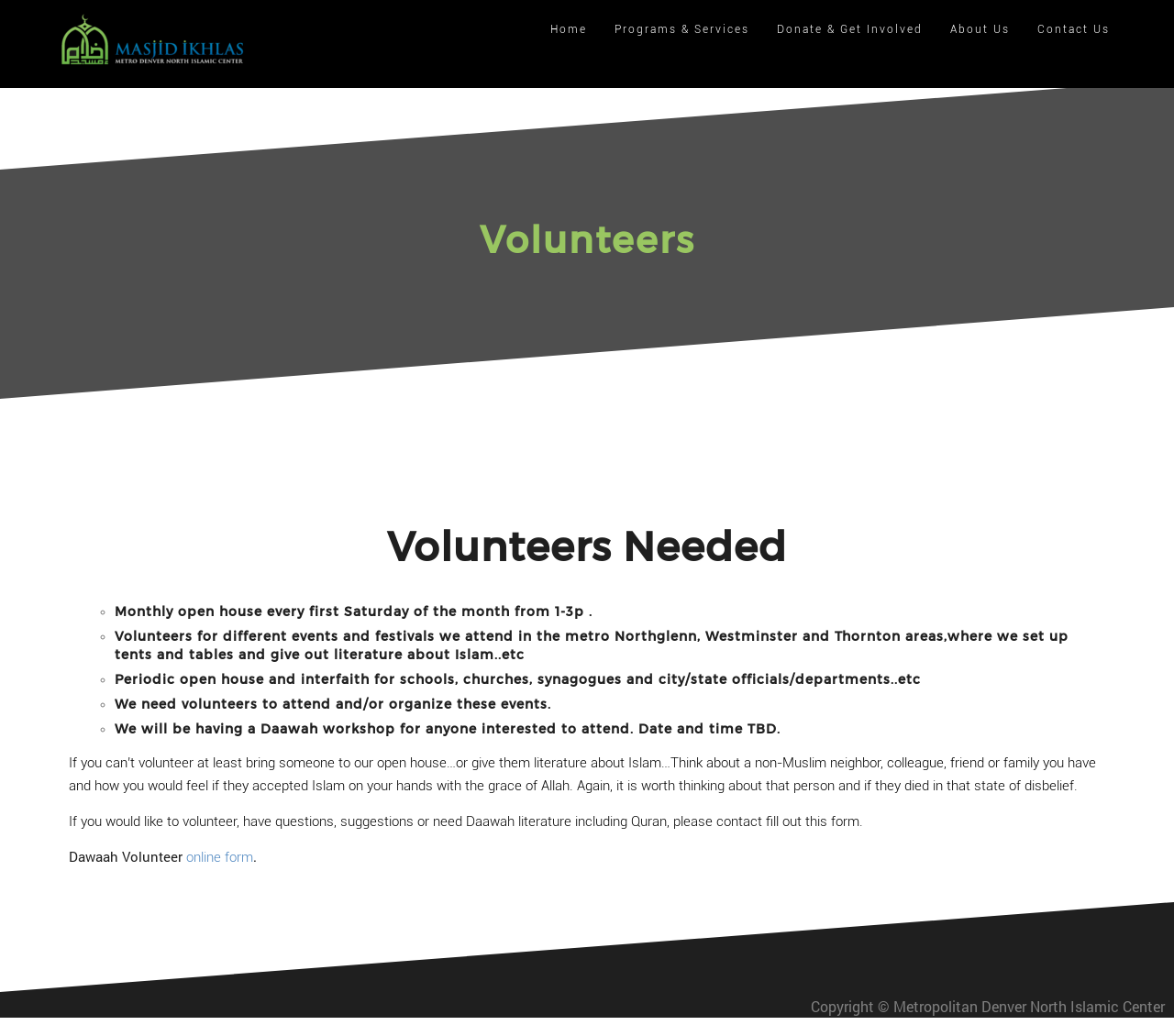Given the description: "Programs & Services", determine the bounding box coordinates of the UI element. The coordinates should be formatted as four float numbers between 0 and 1, [left, top, right, bottom].

[0.523, 0.013, 0.638, 0.043]